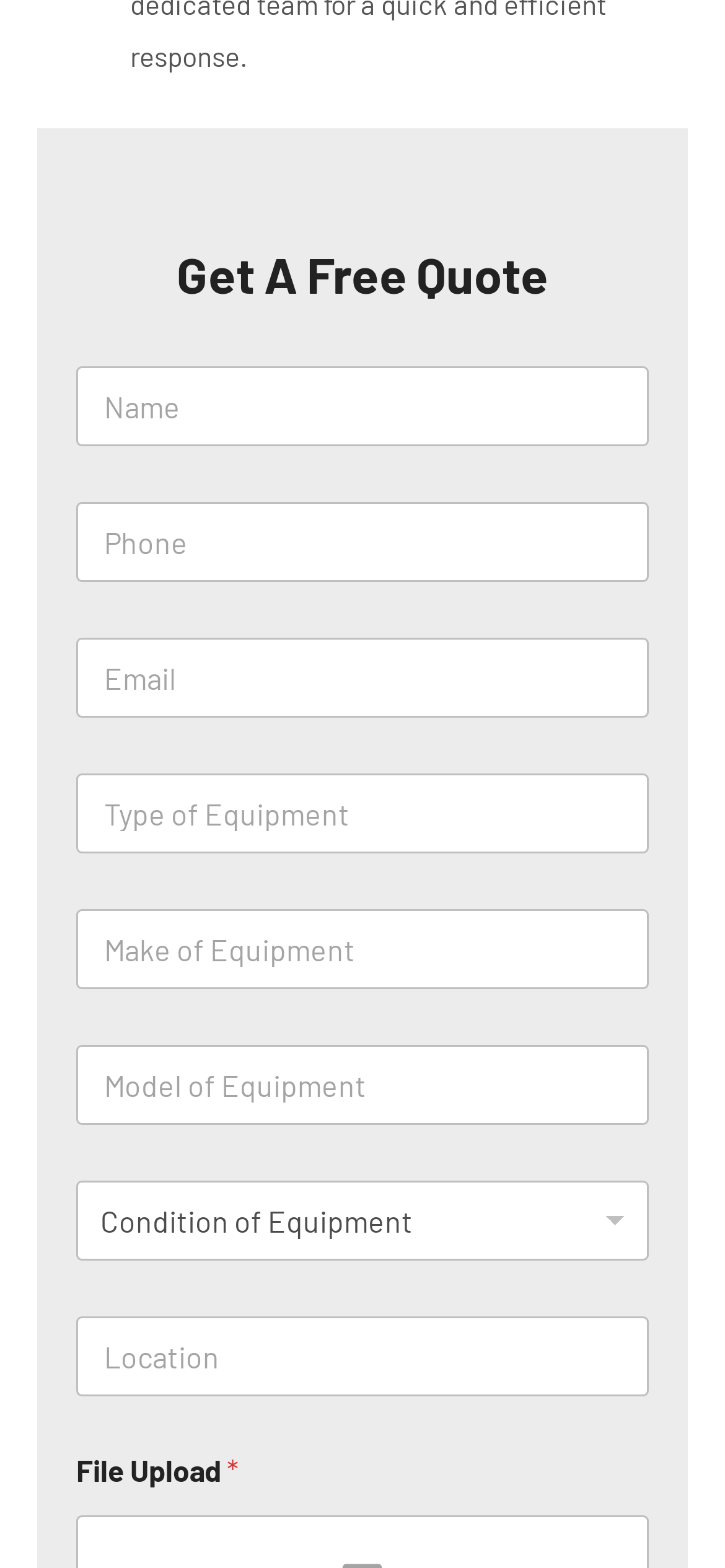Answer the question briefly using a single word or phrase: 
Is location information required?

No